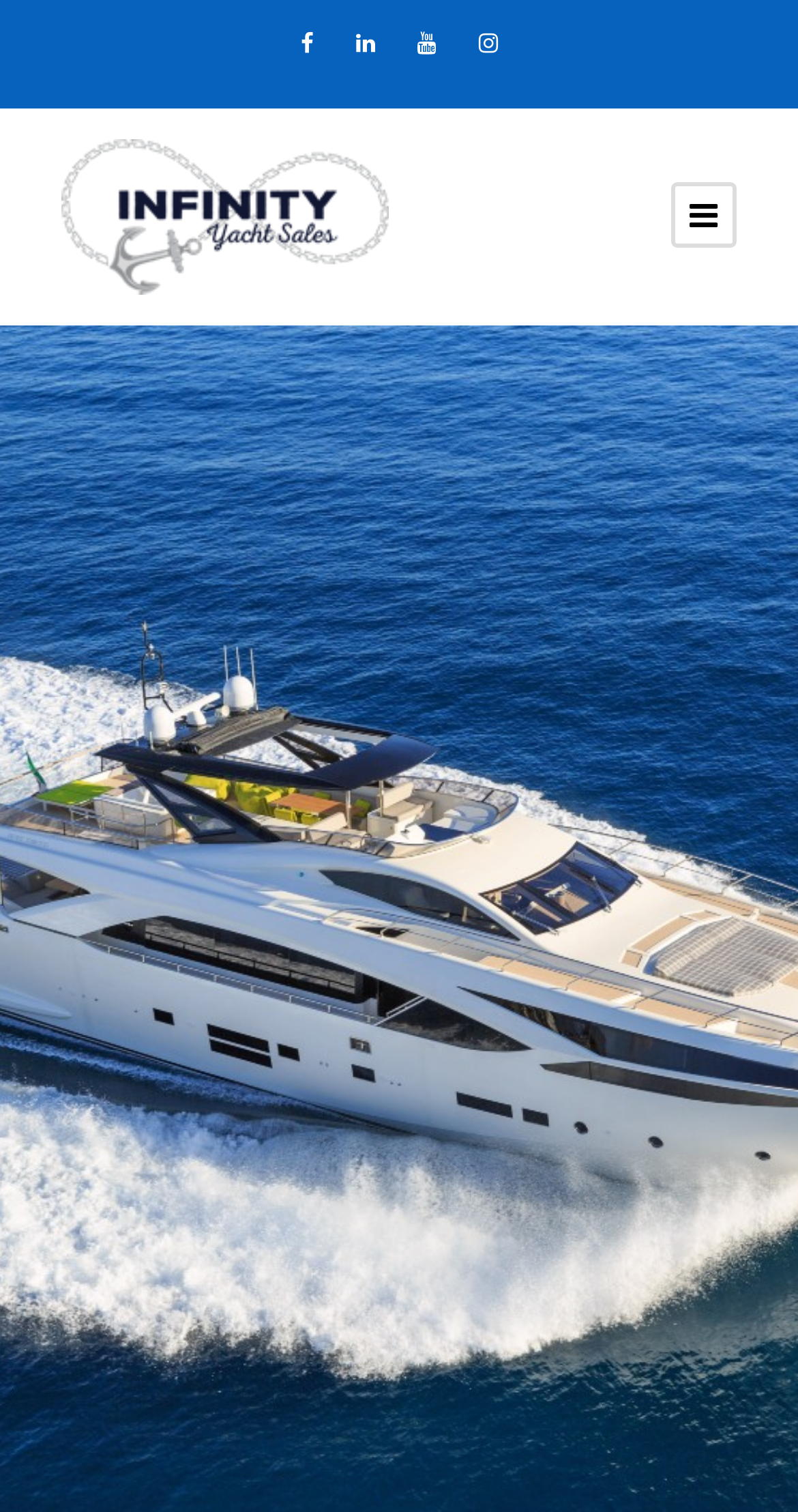Determine the bounding box of the UI element mentioned here: "parent_node: CONTACT INFO". The coordinates must be in the format [left, top, right, bottom] with values ranging from 0 to 1.

[0.808, 0.797, 0.923, 0.858]